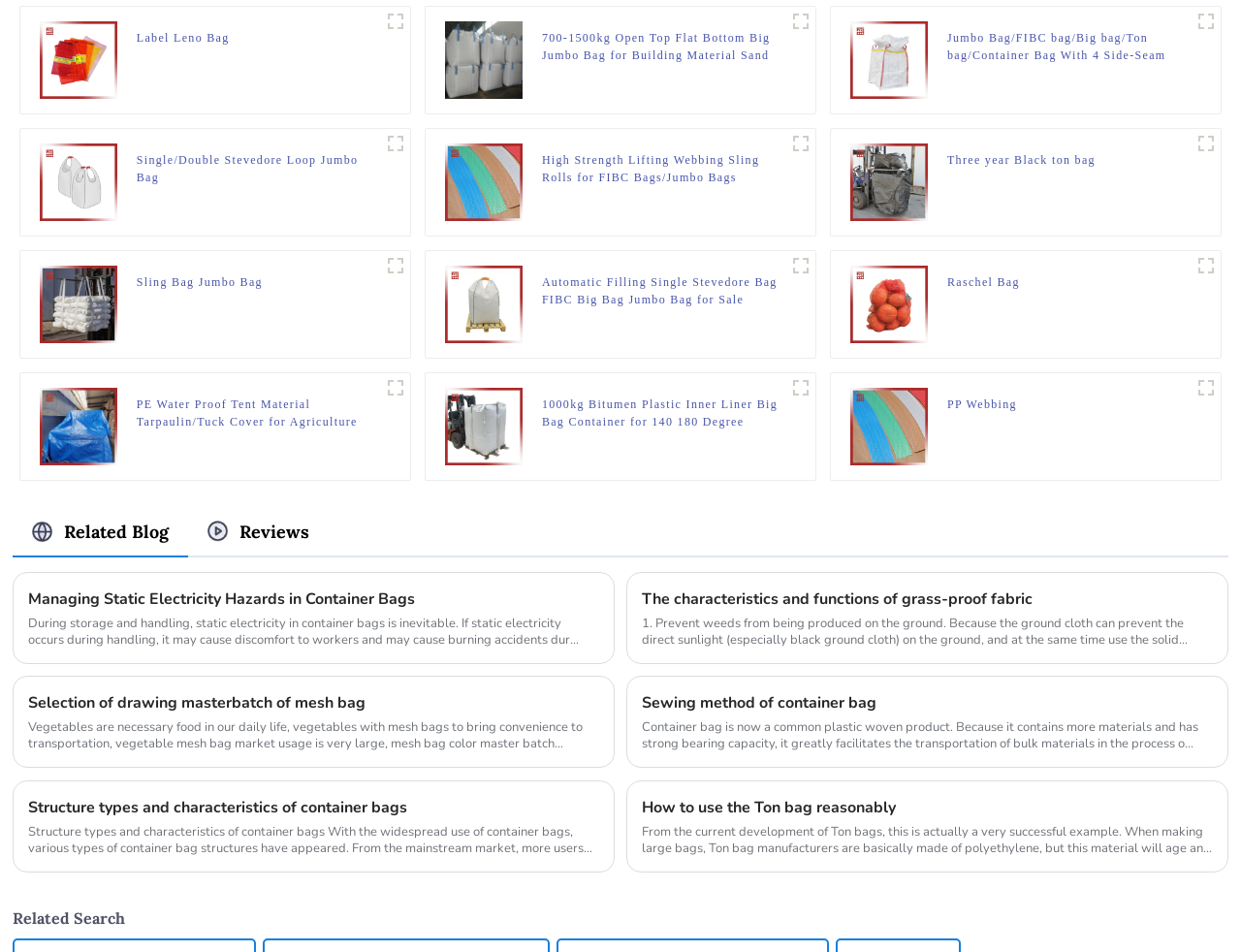Use a single word or phrase to answer the question:
How many figures are on the webpage?

12